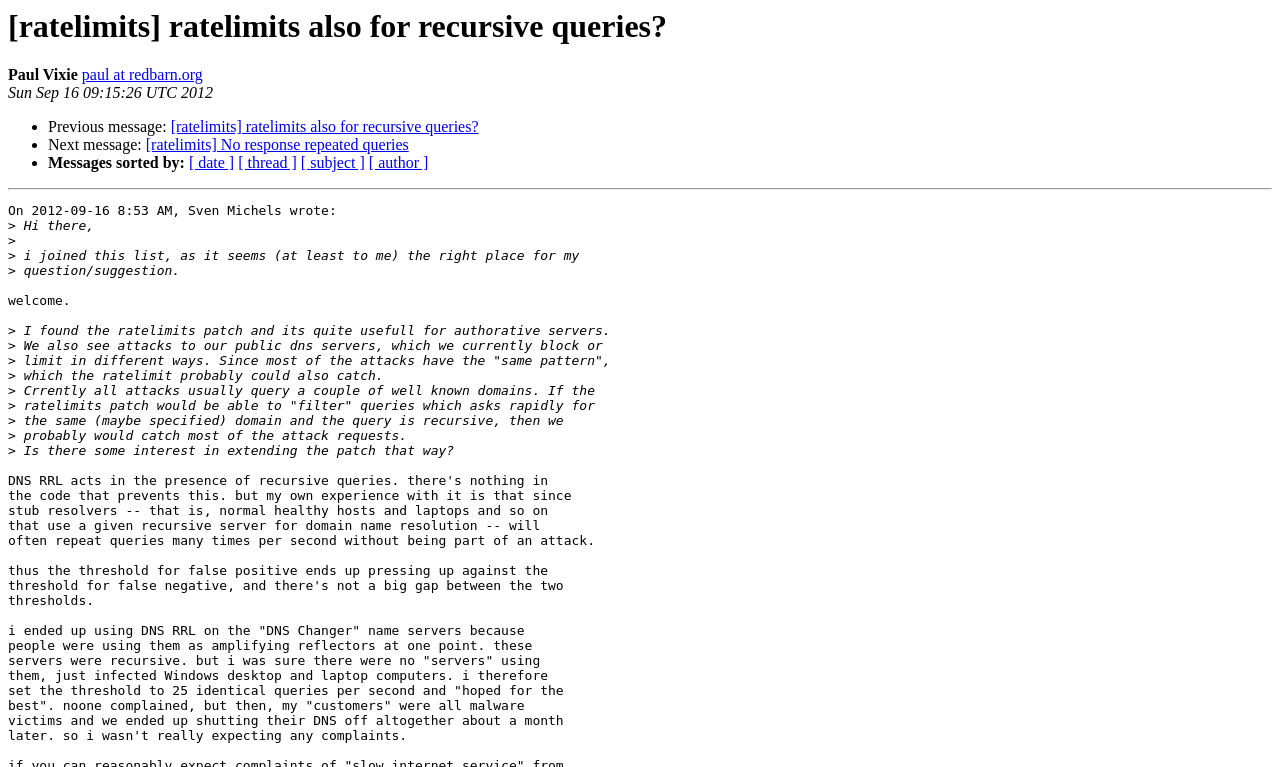Find the bounding box of the UI element described as follows: "Contentious Trusts Handbook".

None